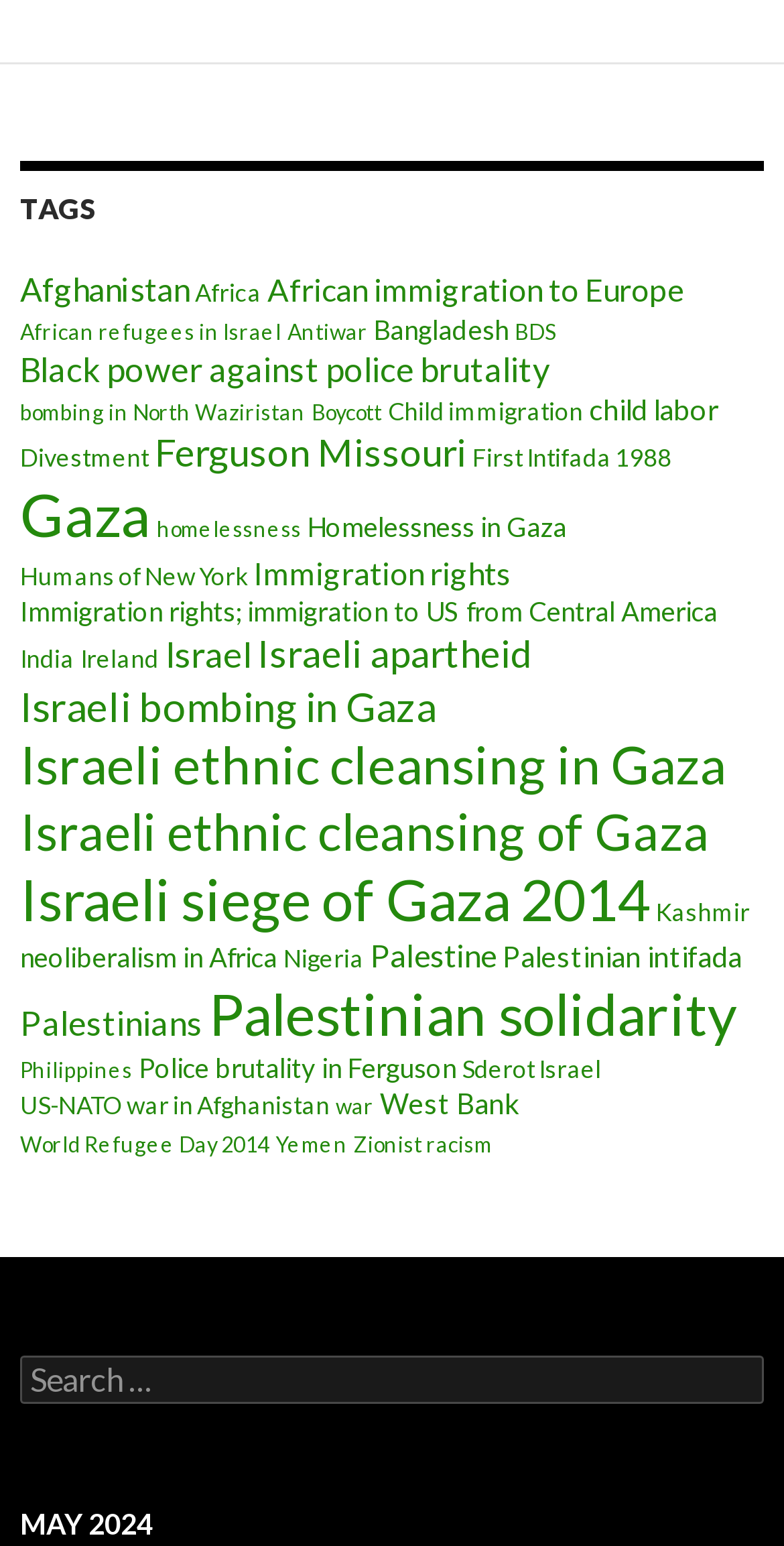What is the text of the heading on this webpage?
Respond with a short answer, either a single word or a phrase, based on the image.

TAGS